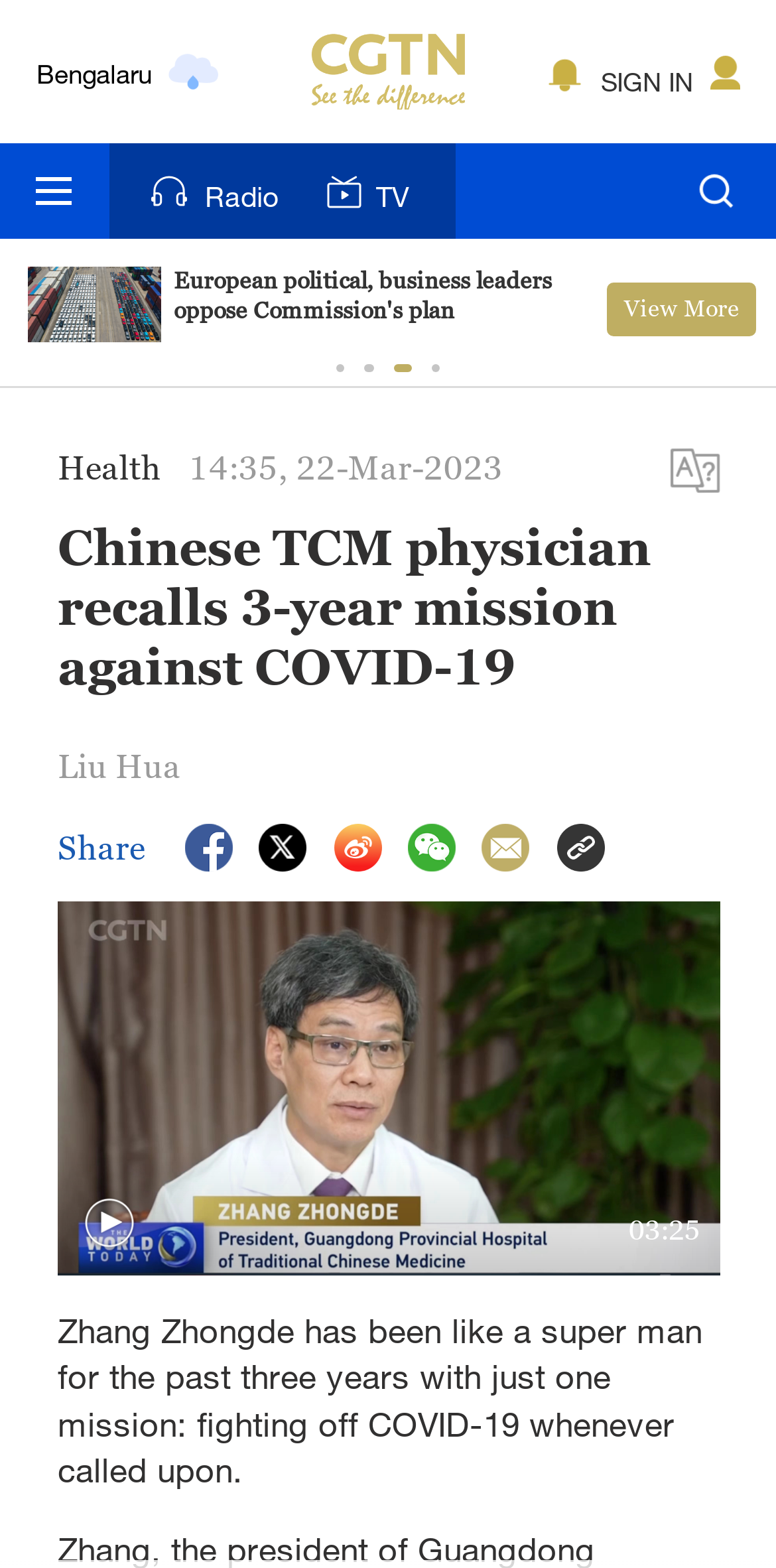Please identify the bounding box coordinates of where to click in order to follow the instruction: "Click the Share button".

[0.075, 0.528, 0.187, 0.553]